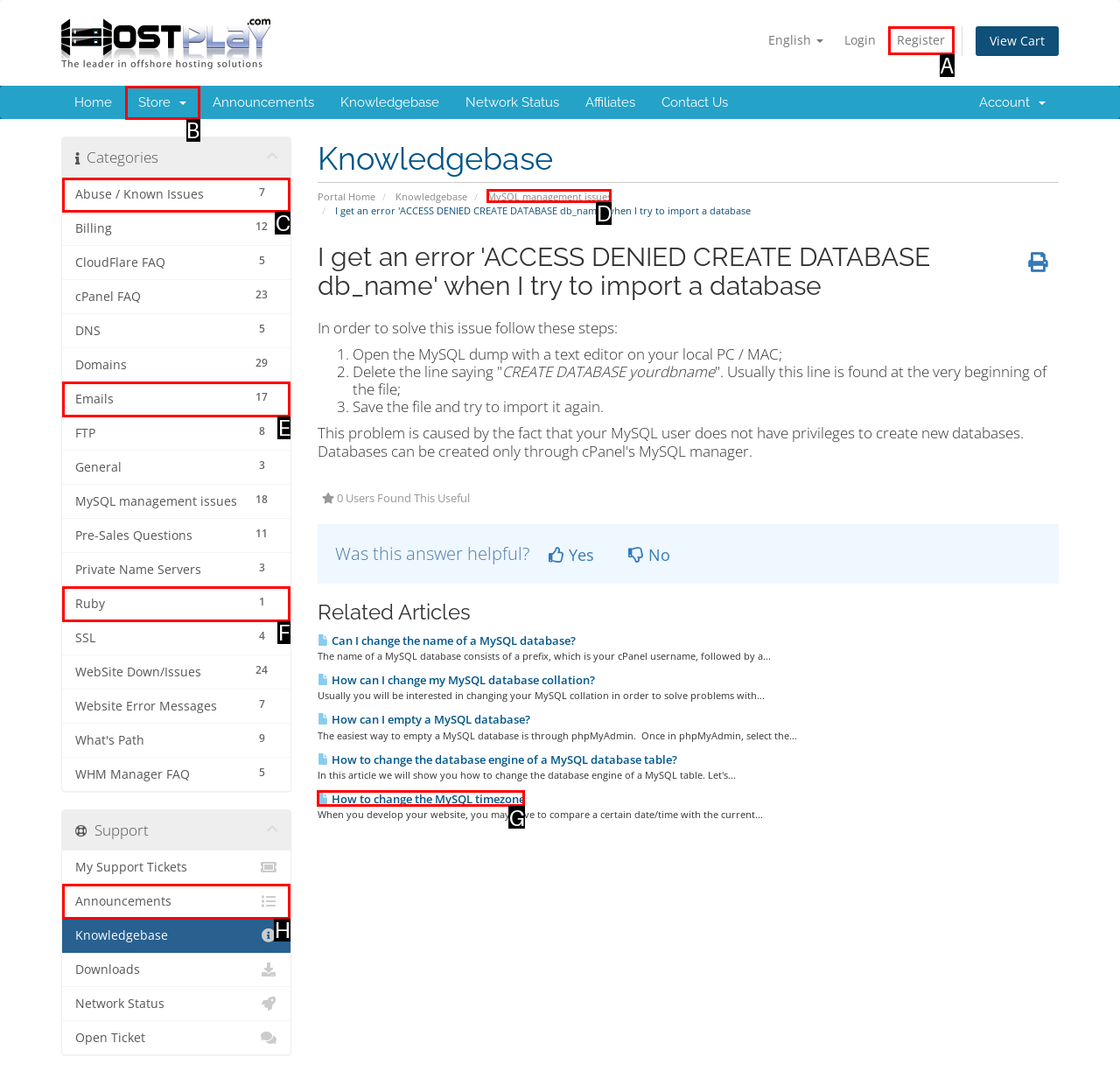Tell me which one HTML element I should click to complete the following task: Click on the 'LINK' to read more Answer with the option's letter from the given choices directly.

None